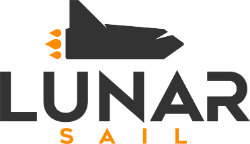Compose a detailed narrative for the image.

The image features the logo of "LunarSail.com," which prominently displays a stylized graphic of a spacecraft, possibly evoking themes of space exploration and innovation. The design incorporates bold colors, with orange elements that suggest energy and excitement, contrasted against a dark background that enhances visibility. The word "LUNAR" is depicted in uppercase letters, emphasizing its significance, while "SAIL" appears in a slightly different style, suggesting a dynamic approach to space-related content. This logo sets the tone for a website dedicated to discussing important topics related to space travel, particularly the International Space Station, as indicated by the accompanying webpage title.